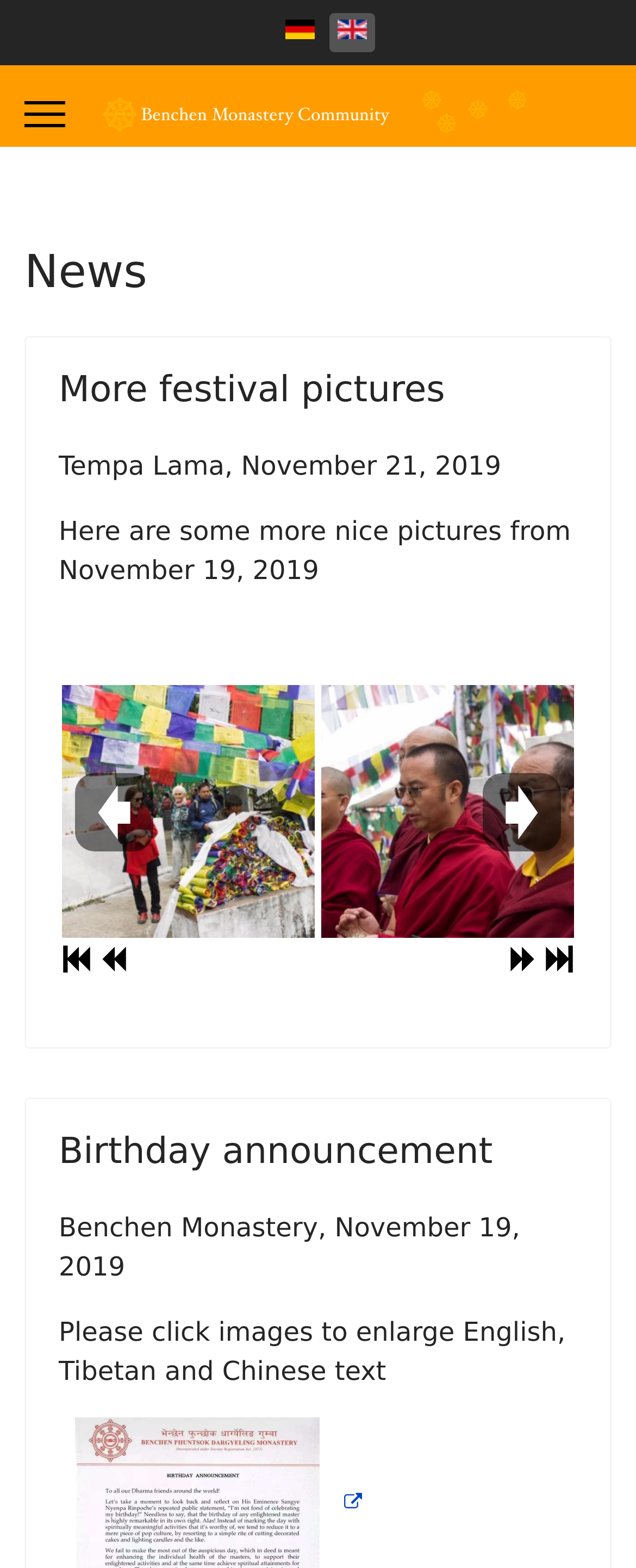Determine the bounding box coordinates of the region to click in order to accomplish the following instruction: "Open menu". Provide the coordinates as four float numbers between 0 and 1, specifically [left, top, right, bottom].

[0.038, 0.042, 0.103, 0.104]